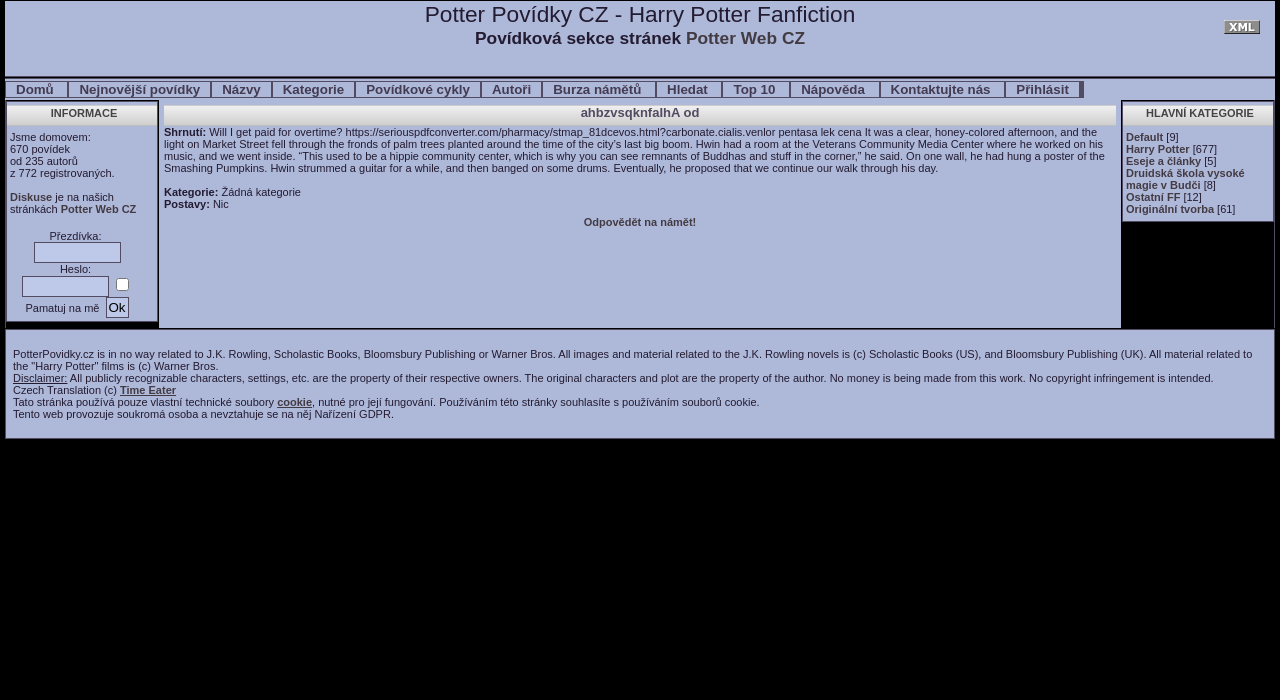Create a detailed narrative describing the layout and content of the webpage.

This webpage is an archive of Harry Potter fanfiction stories. At the top, there is a section with links to various parts of the website, including the homepage, latest stories, titles, categories, and more. Below this, there is a section with information about the website, including the number of stories (670) and authors (235) registered.

On the left side, there is a login form with fields for username and password, as well as a checkbox to remember the login credentials. Below this, there is a section with main categories, including Default, Harry Potter, Essays and Articles, and more. Each category has a number of stories associated with it.

In the middle of the page, there is a section with a summary of a story, including a title and a brief description. Below this, there are fields to filter stories by category, characters, and more. There is also a button to respond to a story idea.

At the bottom of the page, there are disclaimers and copyright information, stating that the website is not affiliated with J.K. Rowling, Scholastic Books, Bloomsbury Publishing, or Warner Bros. There is also a note about the use of cookies on the website.